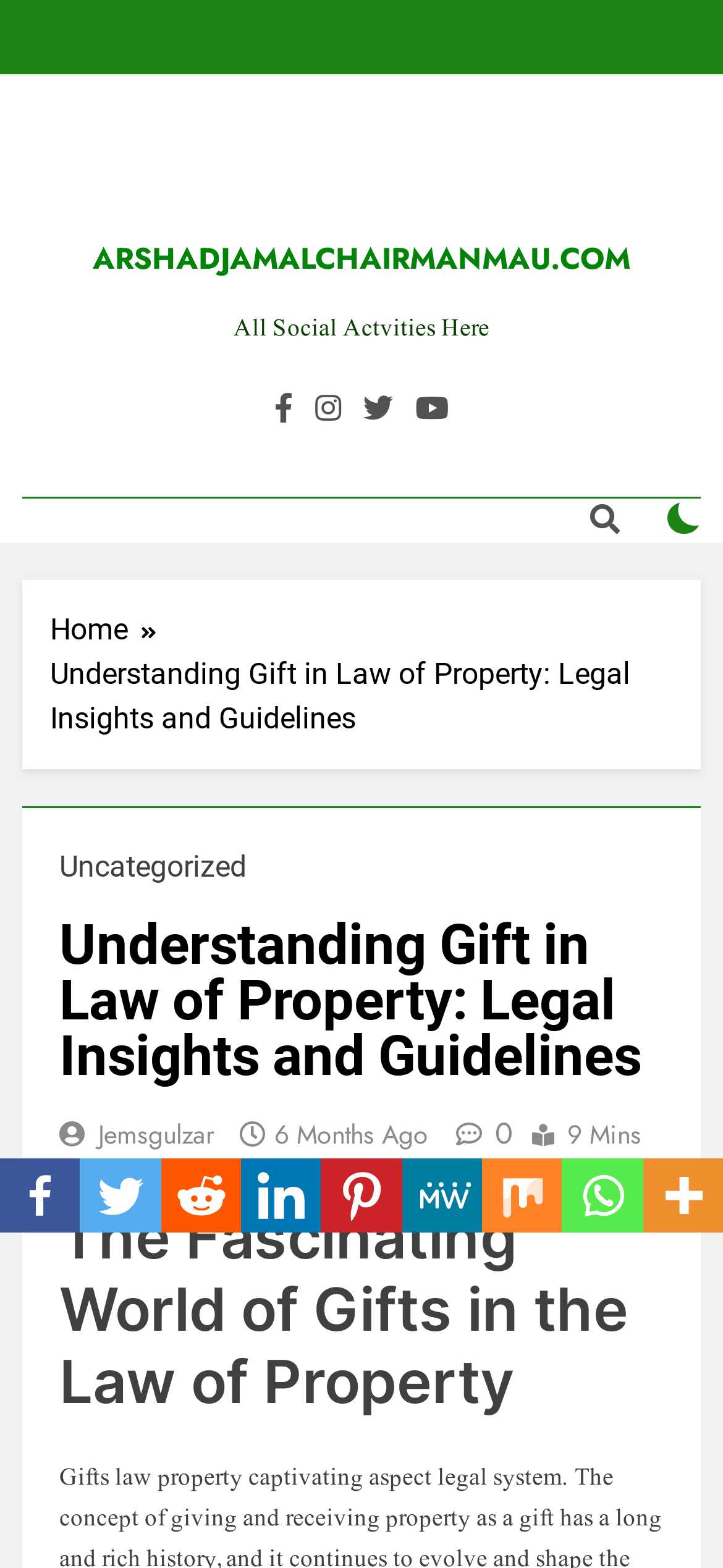Use one word or a short phrase to answer the question provided: 
How much time did it take to read the article?

9 Mins